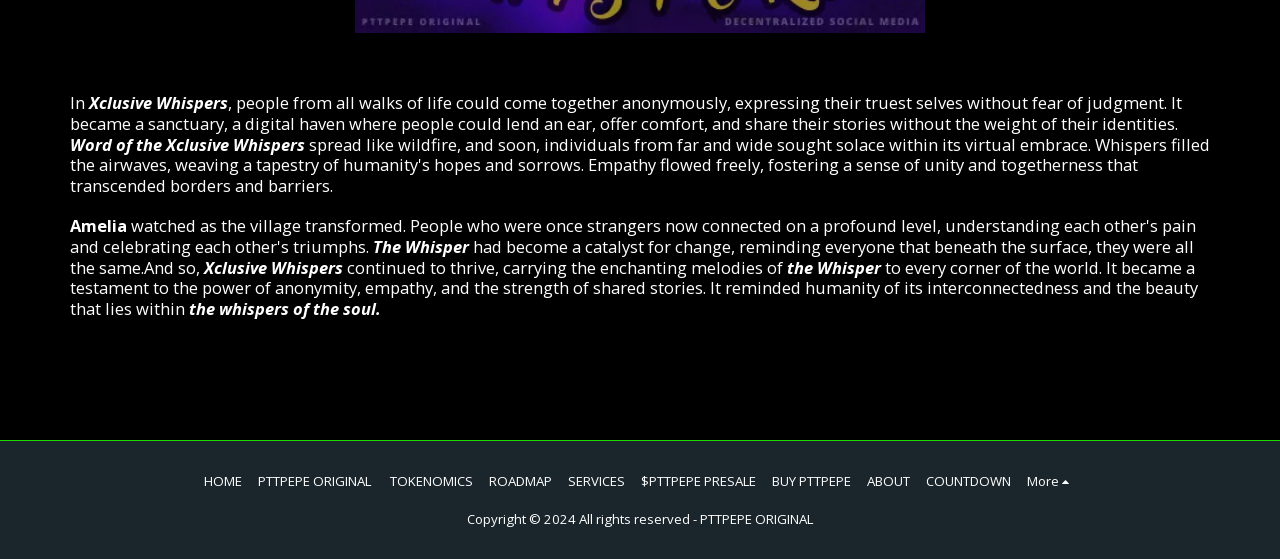Given the element description: "BUY PTTPEPE", predict the bounding box coordinates of this UI element. The coordinates must be four float numbers between 0 and 1, given as [left, top, right, bottom].

[0.603, 0.842, 0.665, 0.878]